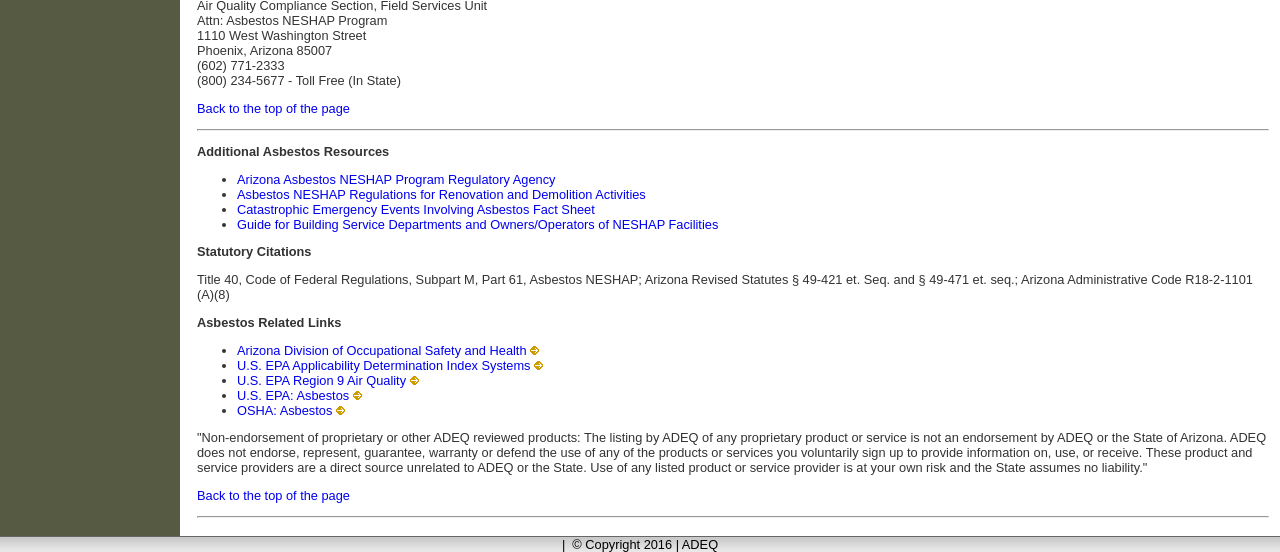What is the disclaimer about proprietary products?
Look at the screenshot and provide an in-depth answer.

I read the static text element at the bottom of the webpage, which provides a disclaimer about proprietary products, stating that ADEQ does not endorse, represent, guarantee, warranty, or defend the use of any proprietary products or services.